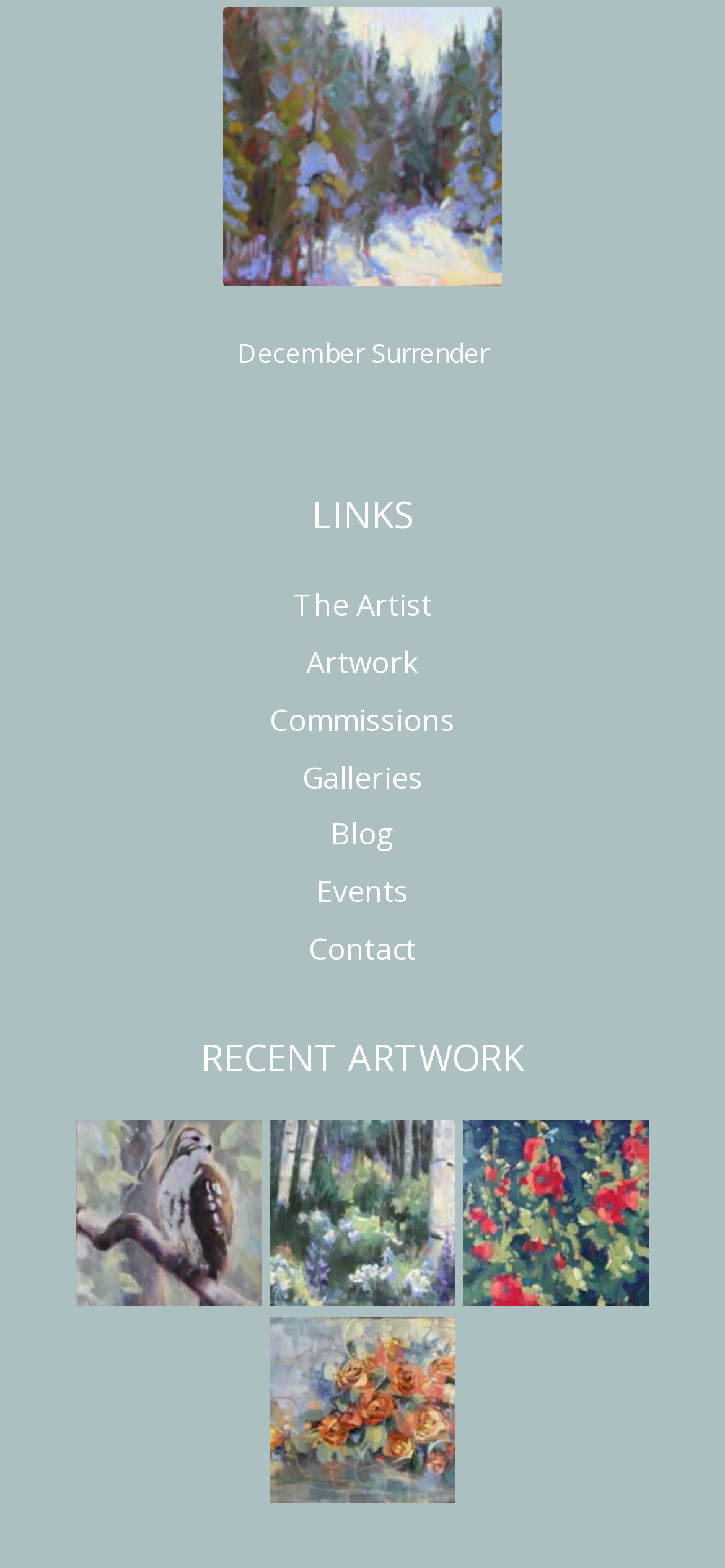How many artworks are displayed on the webpage?
Please use the image to deliver a detailed and complete answer.

I counted the number of links with accompanying images, which are 'Red Tail by Kim Barrick', 'Aspen, Larkspur, Lupine, Columbine by Kim Barrick', 'Red Hollyhocks by Kim Barrick', and 'Riot of Roses by Kim Barrick'. These links are likely representing artworks, so there are 4 artworks displayed on the webpage.